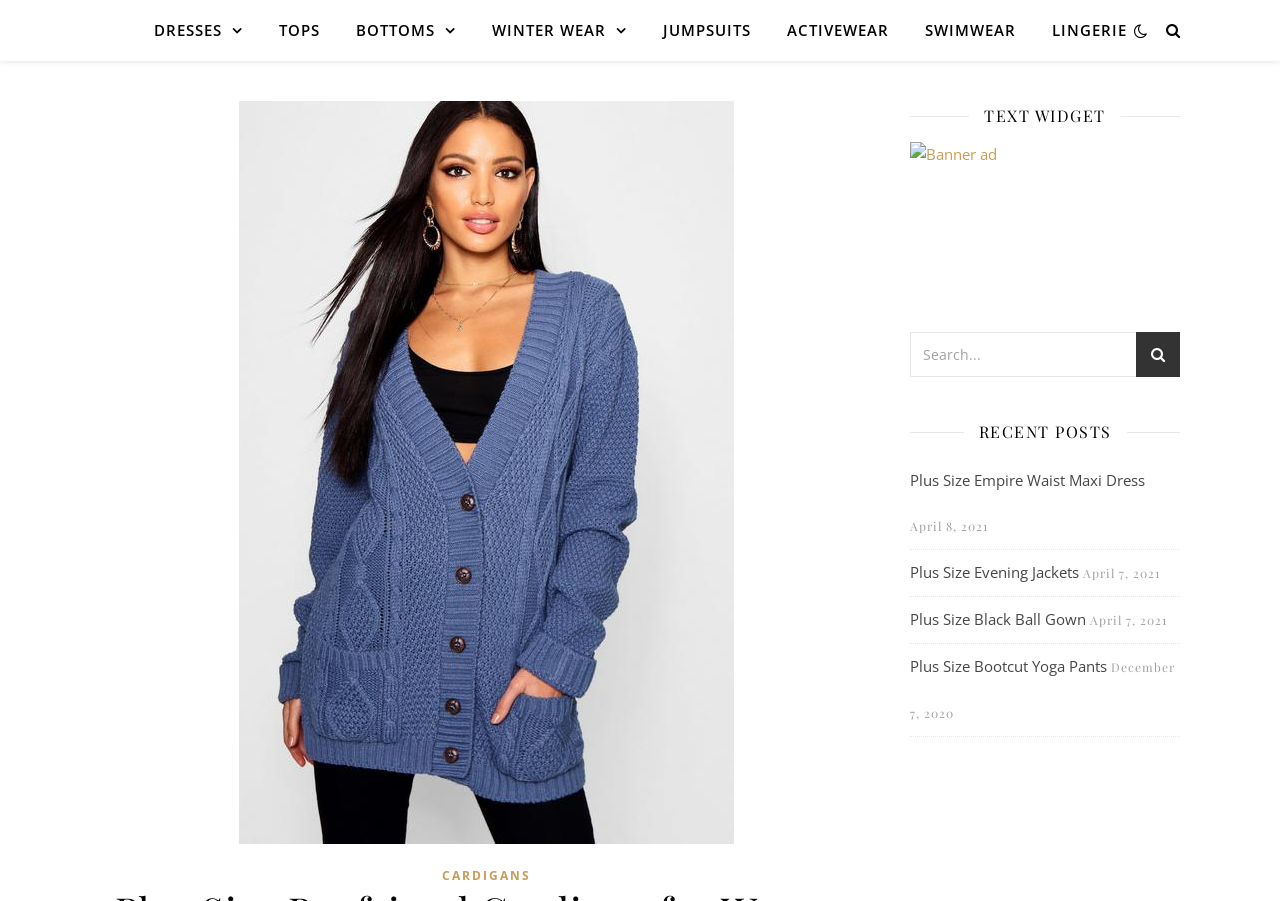Please determine the heading text of this webpage.

Plus Size Boyfriend Cardigan for Women